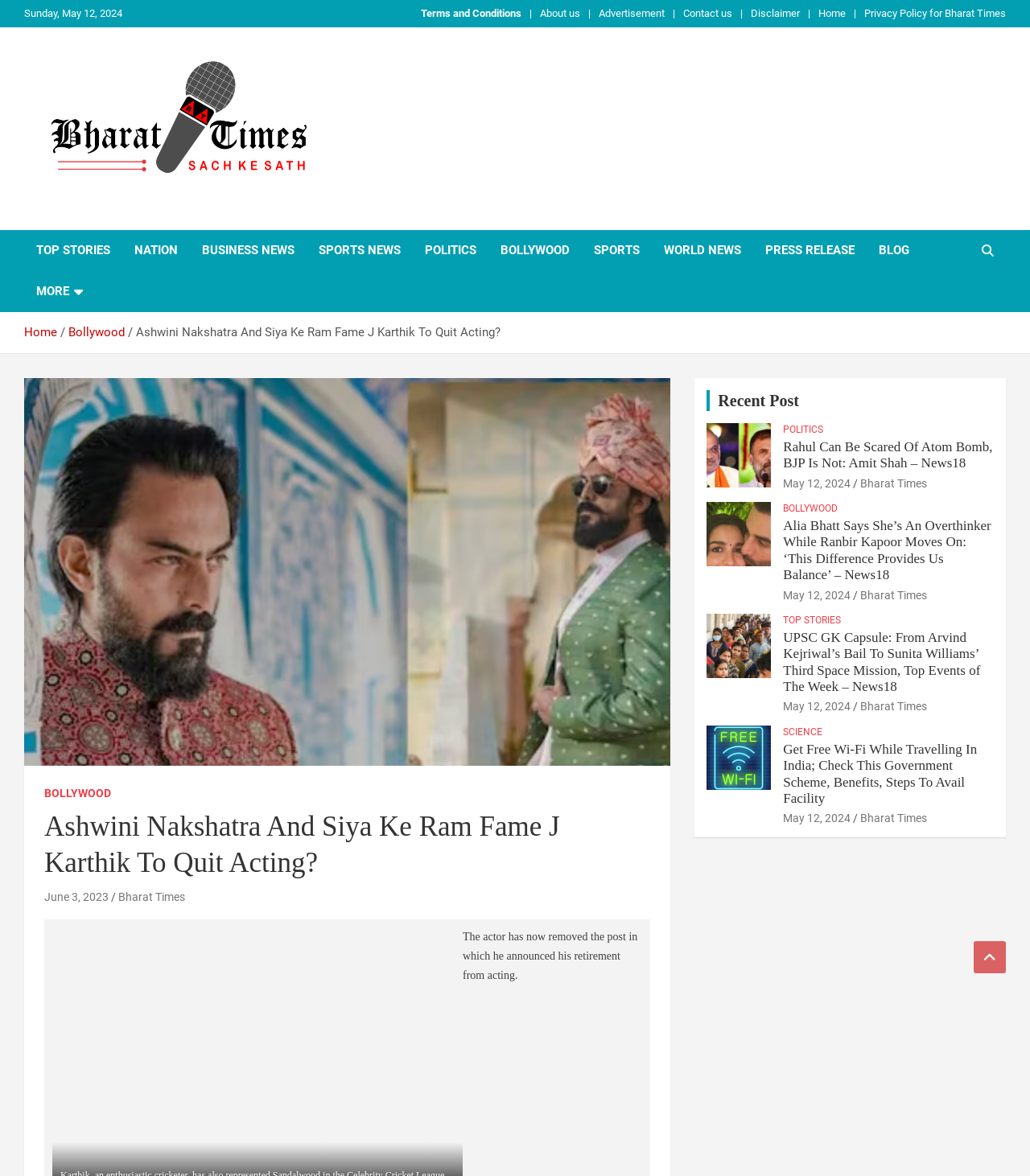What is the name of the news organization?
Please give a well-detailed answer to the question.

I looked at the top of the webpage and found the logo and name of the news organization, which is 'Bharat Times'.